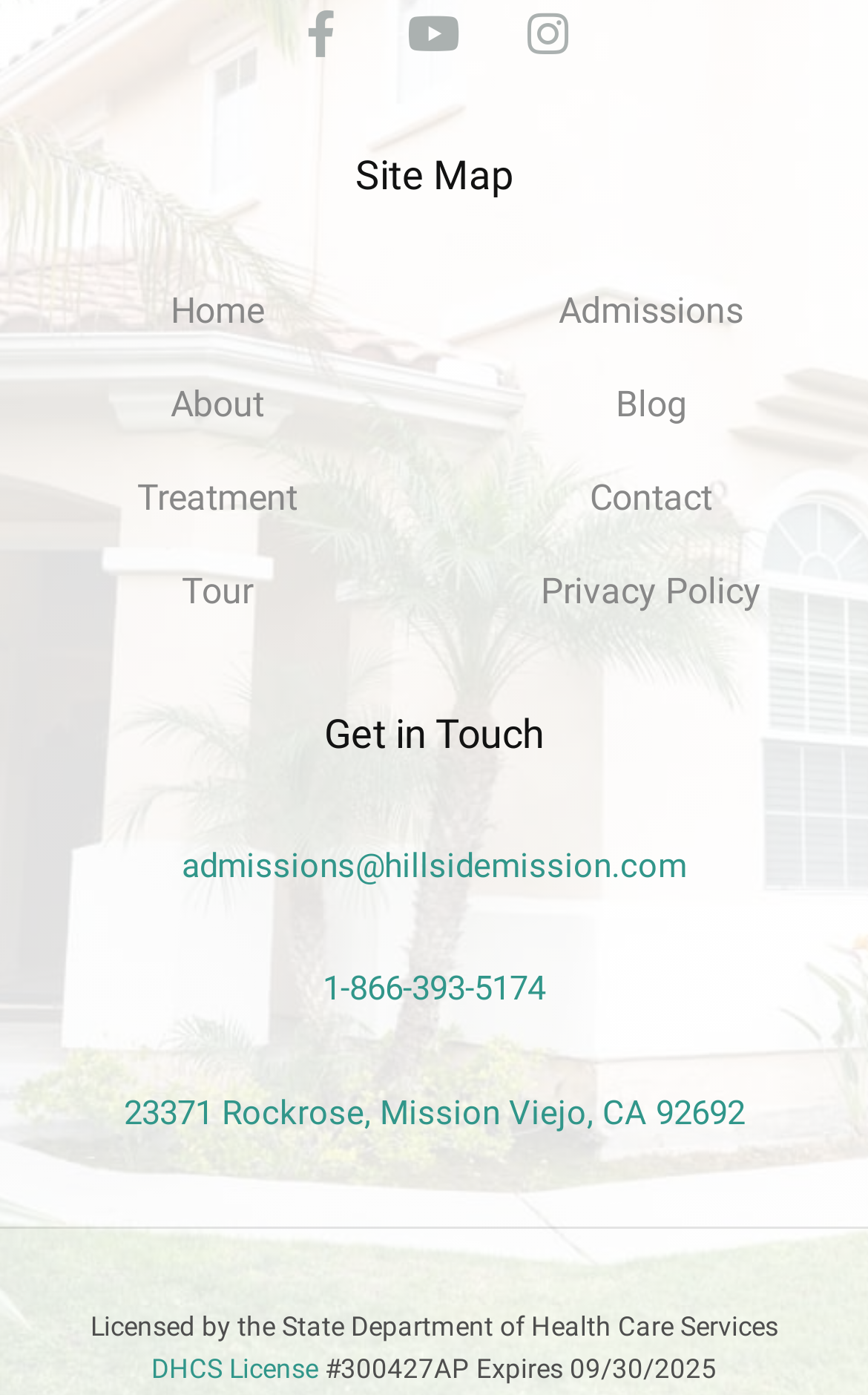Please identify the coordinates of the bounding box for the clickable region that will accomplish this instruction: "View DHCS License".

[0.174, 0.971, 0.367, 0.993]